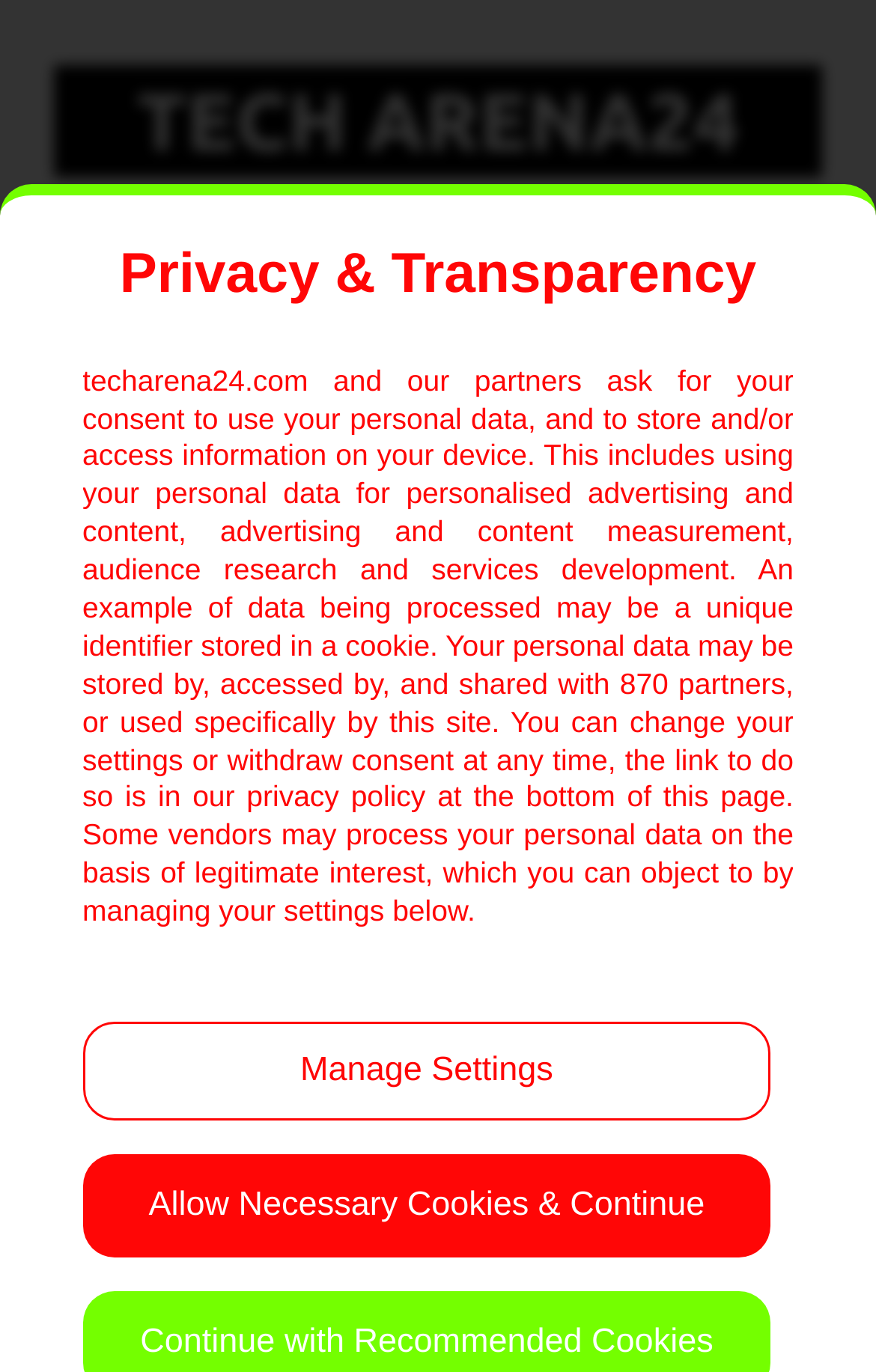Provide the bounding box coordinates of the HTML element this sentence describes: "aria-label="Search"". The bounding box coordinates consist of four float numbers between 0 and 1, i.e., [left, top, right, bottom].

[0.757, 0.661, 0.926, 0.738]